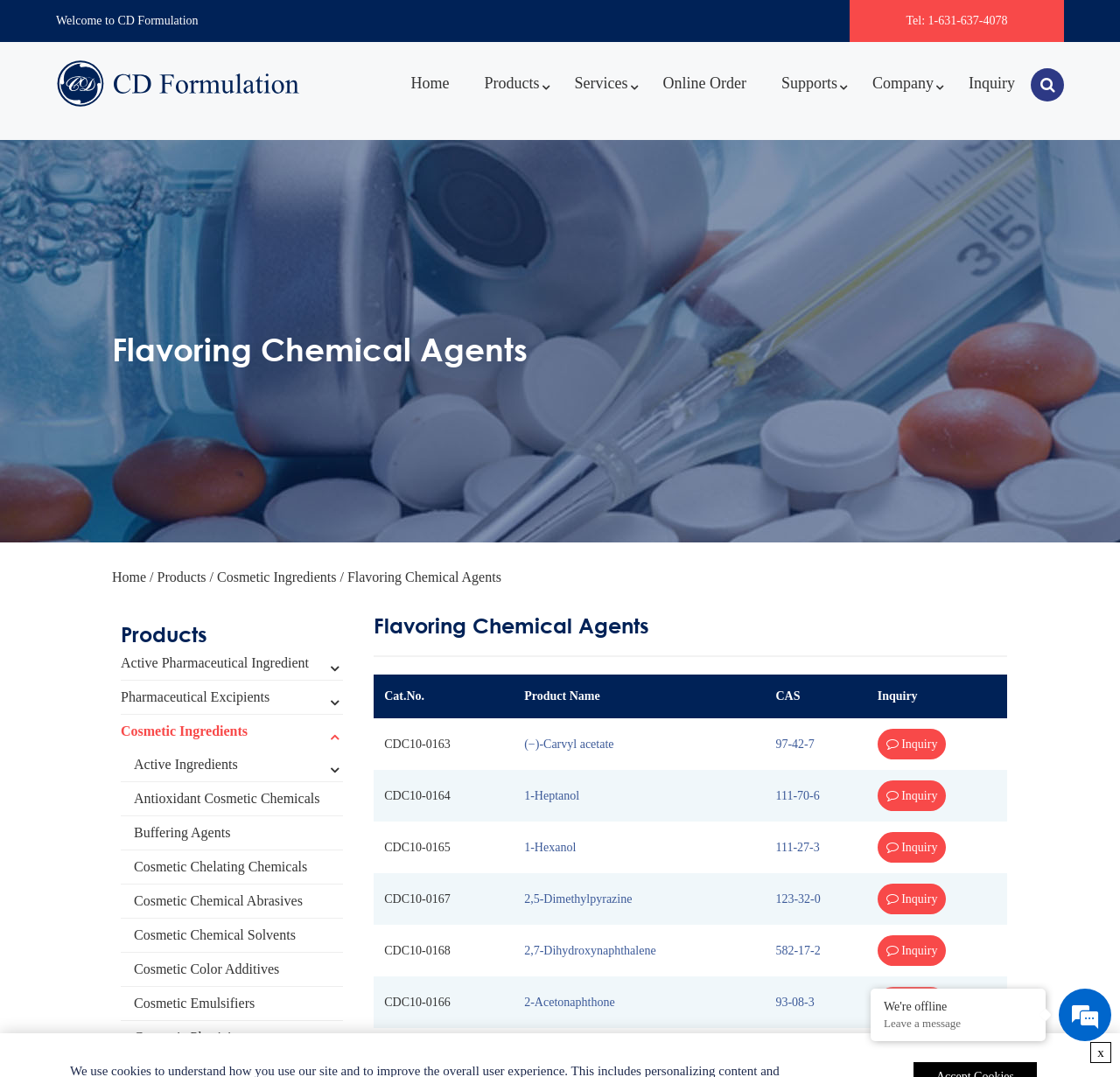Please find the bounding box for the following UI element description. Provide the coordinates in (top-left x, top-left y, bottom-right x, bottom-right y) format, with values between 0 and 1: Other Active Pharmaceutical Ingredients

[0.108, 0.804, 0.306, 0.85]